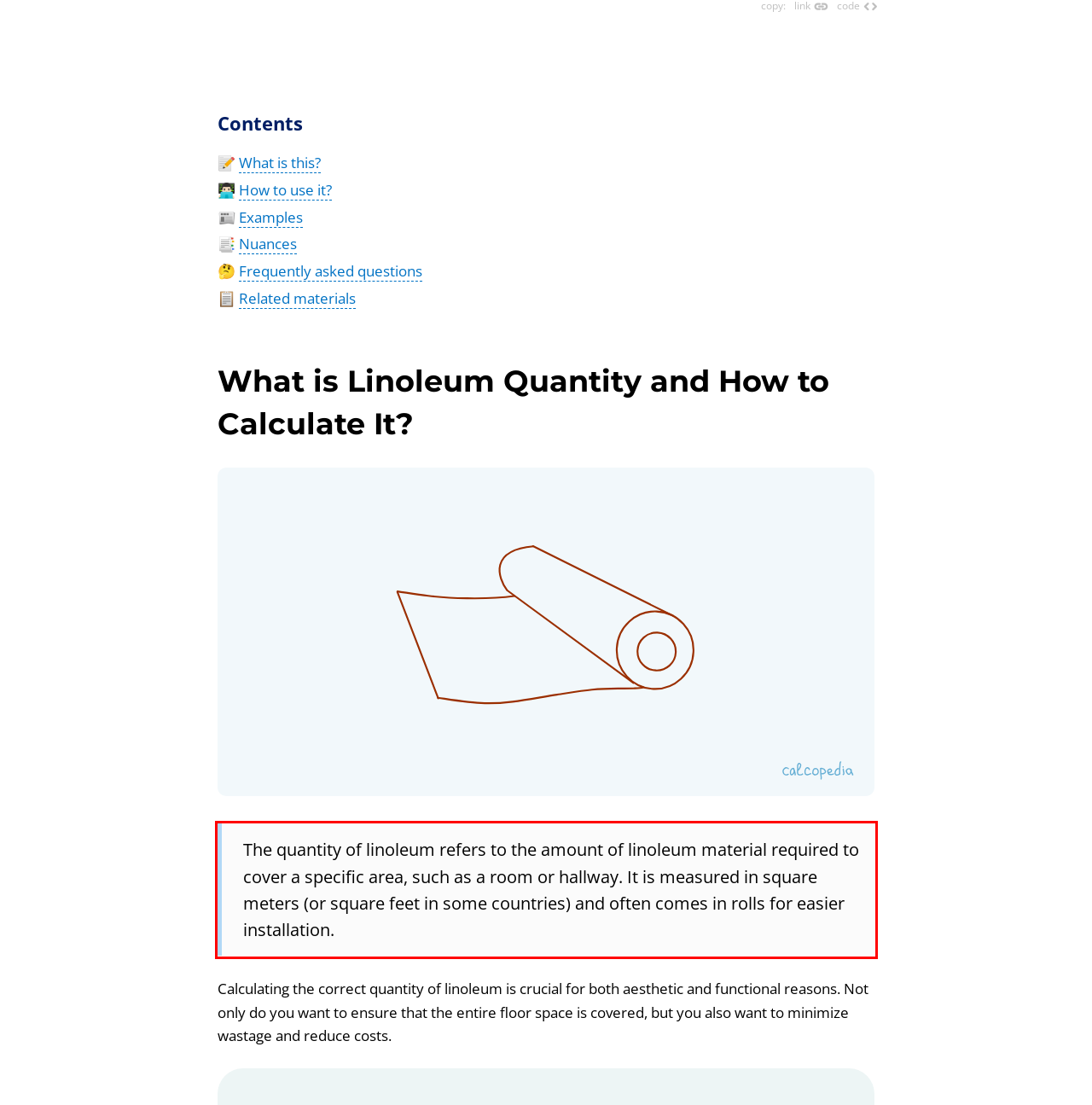Review the screenshot of the webpage and recognize the text inside the red rectangle bounding box. Provide the extracted text content.

The quantity of linoleum refers to the amount of linoleum material required to cover a specific area, such as a room or hallway. It is measured in square meters (or square feet in some countries) and often comes in rolls for easier installation.